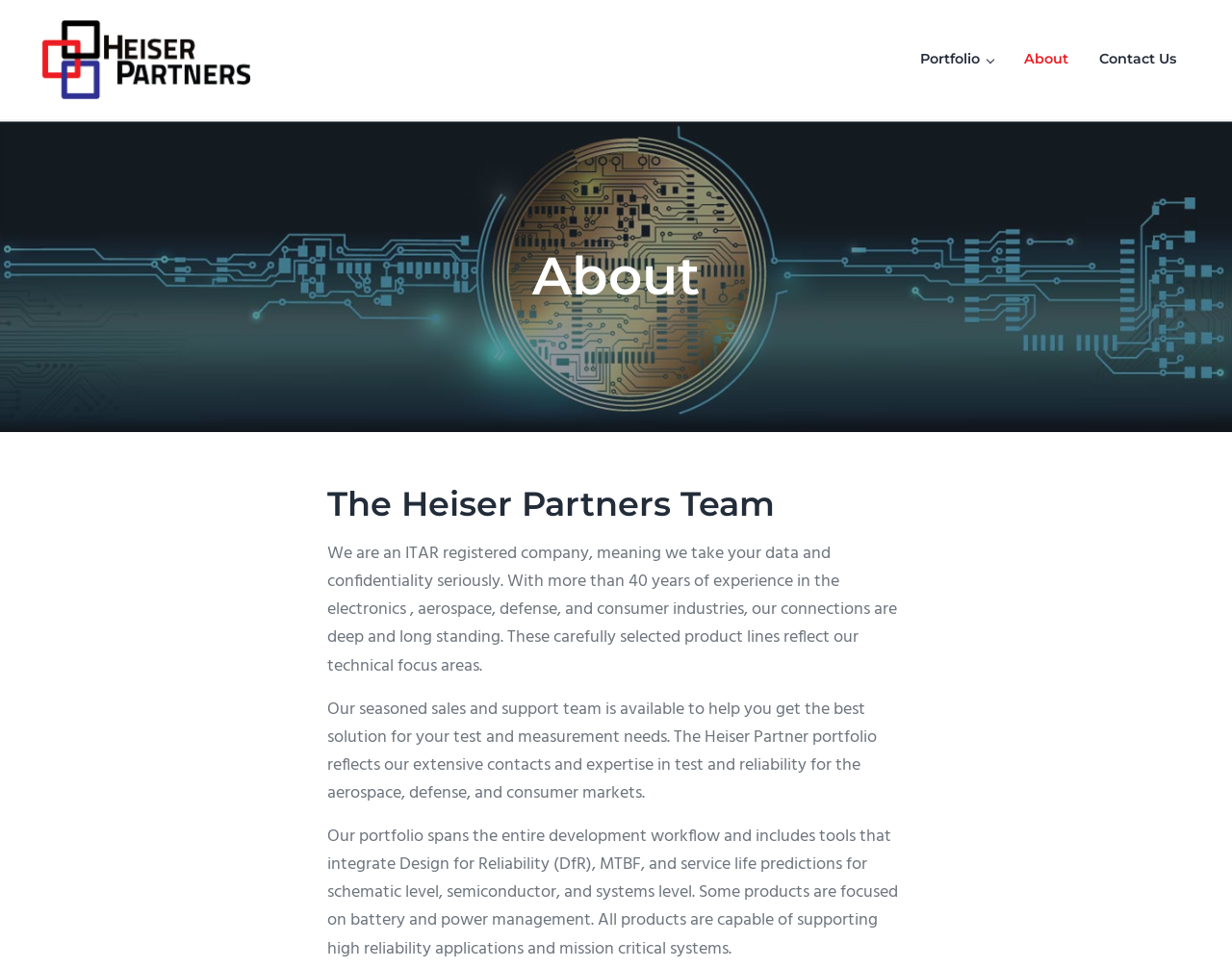Provide the bounding box coordinates of the HTML element this sentence describes: "Contact Us". The bounding box coordinates consist of four float numbers between 0 and 1, i.e., [left, top, right, bottom].

[0.88, 0.037, 0.967, 0.086]